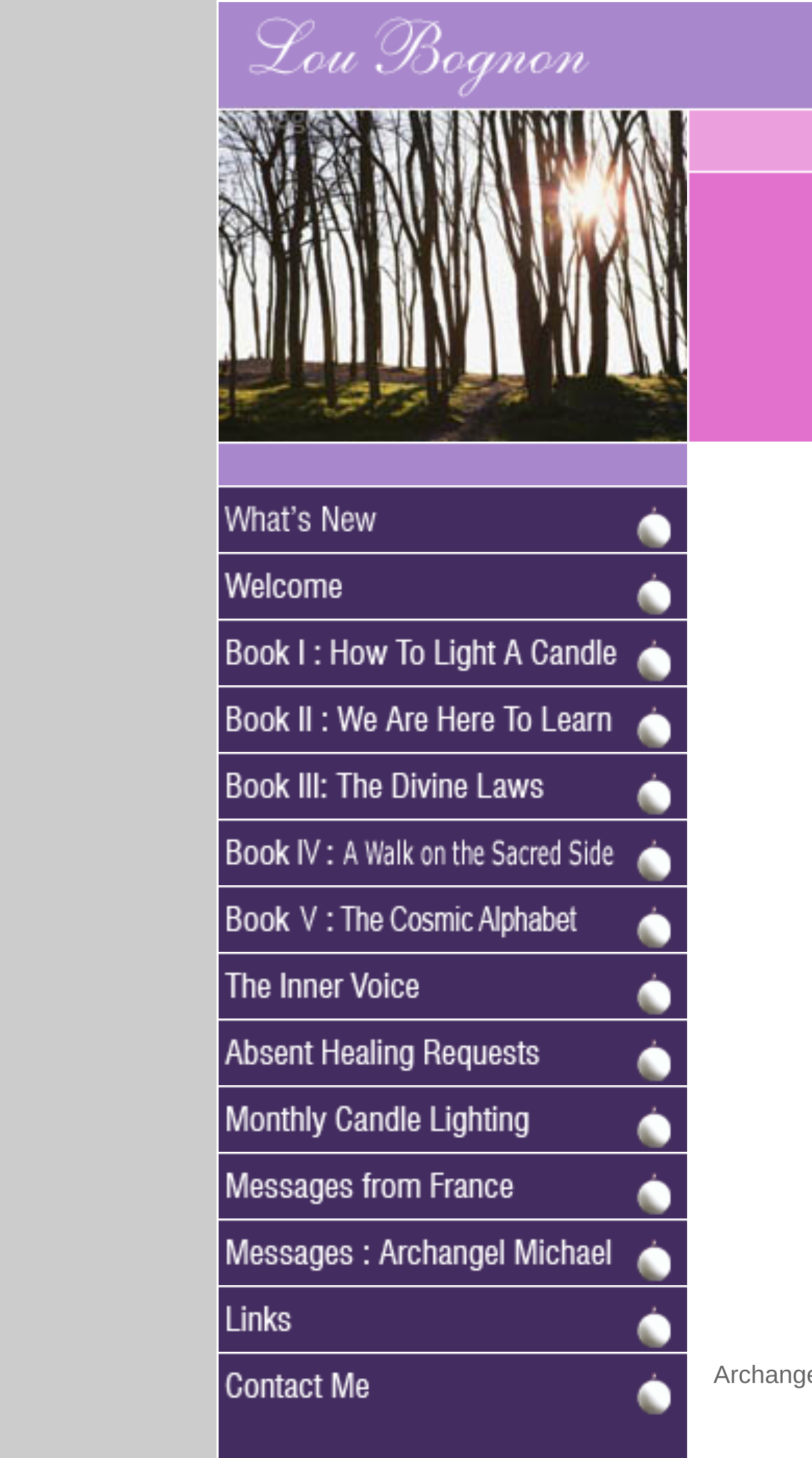Answer the question below with a single word or a brief phrase: 
Is the webpage organized into sections?

Yes